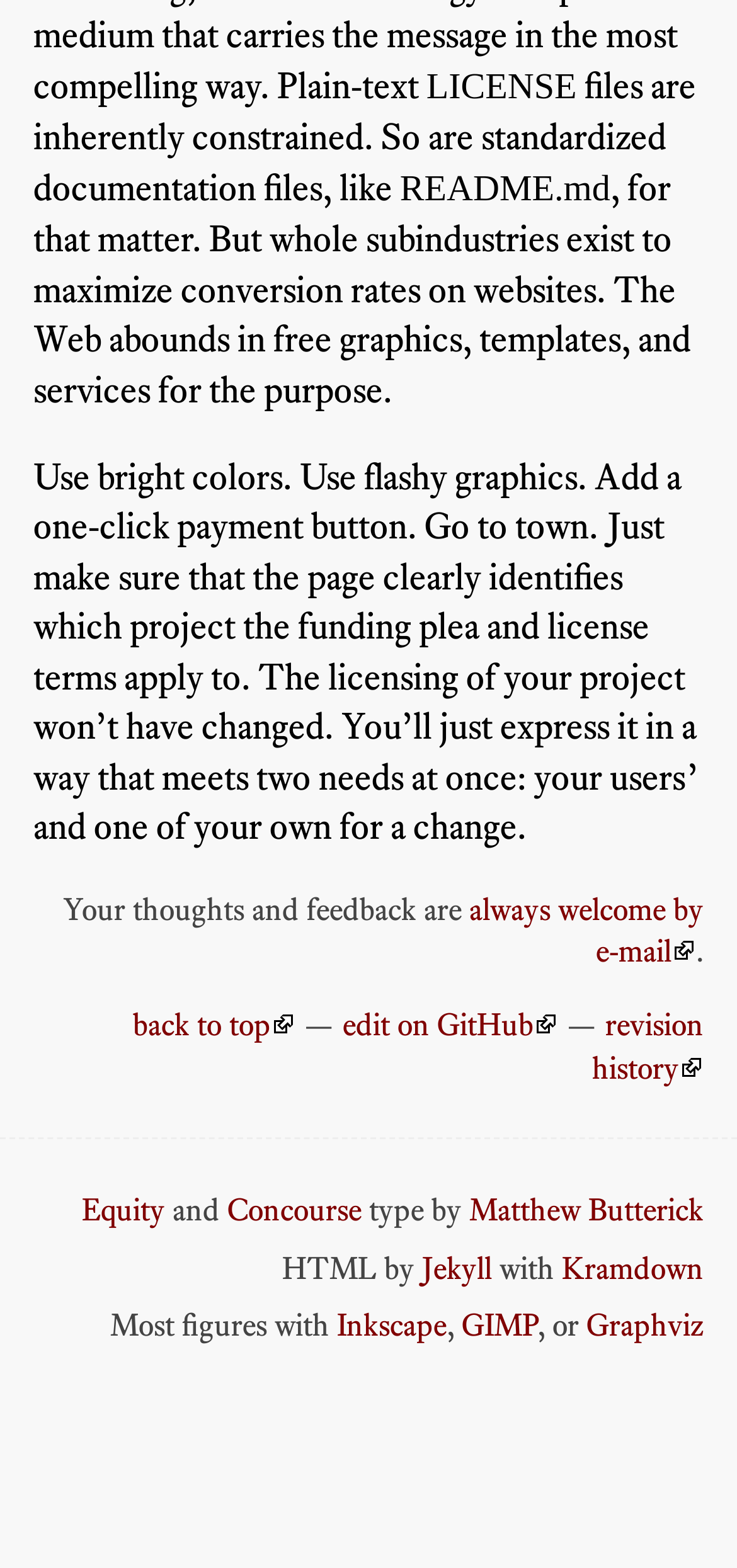Please analyze the image and provide a thorough answer to the question:
Who is the author of the webpage?

The webpage mentions the author's name as 'Matthew Butterick' in the text 'type by Matthew Butterick' at the bottom of the page.